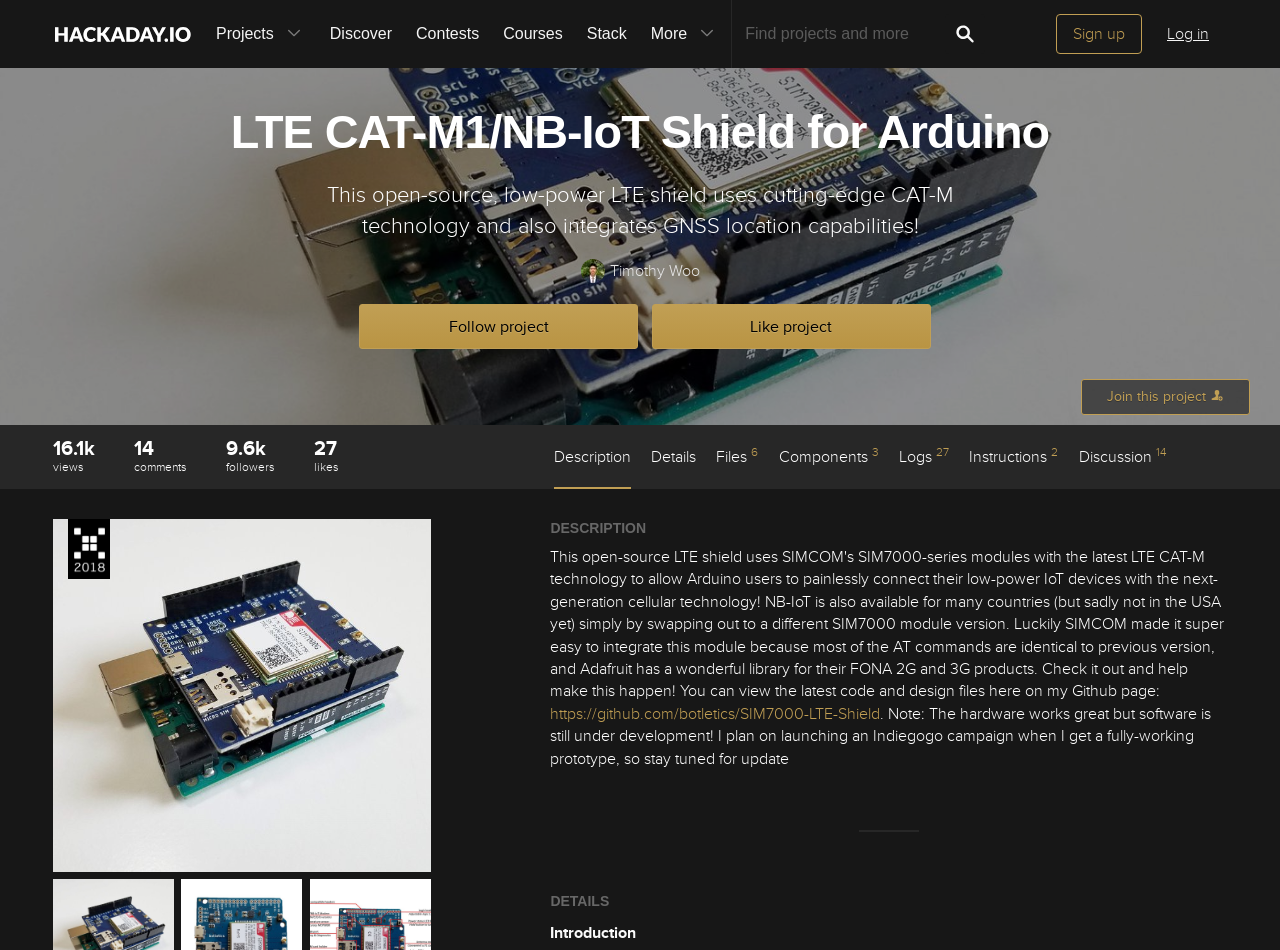Identify and provide the bounding box coordinates of the UI element described: "parent_node: The 2018 Hackaday Prize". The coordinates should be formatted as [left, top, right, bottom], with each number being a float between 0 and 1.

[0.041, 0.547, 0.337, 0.918]